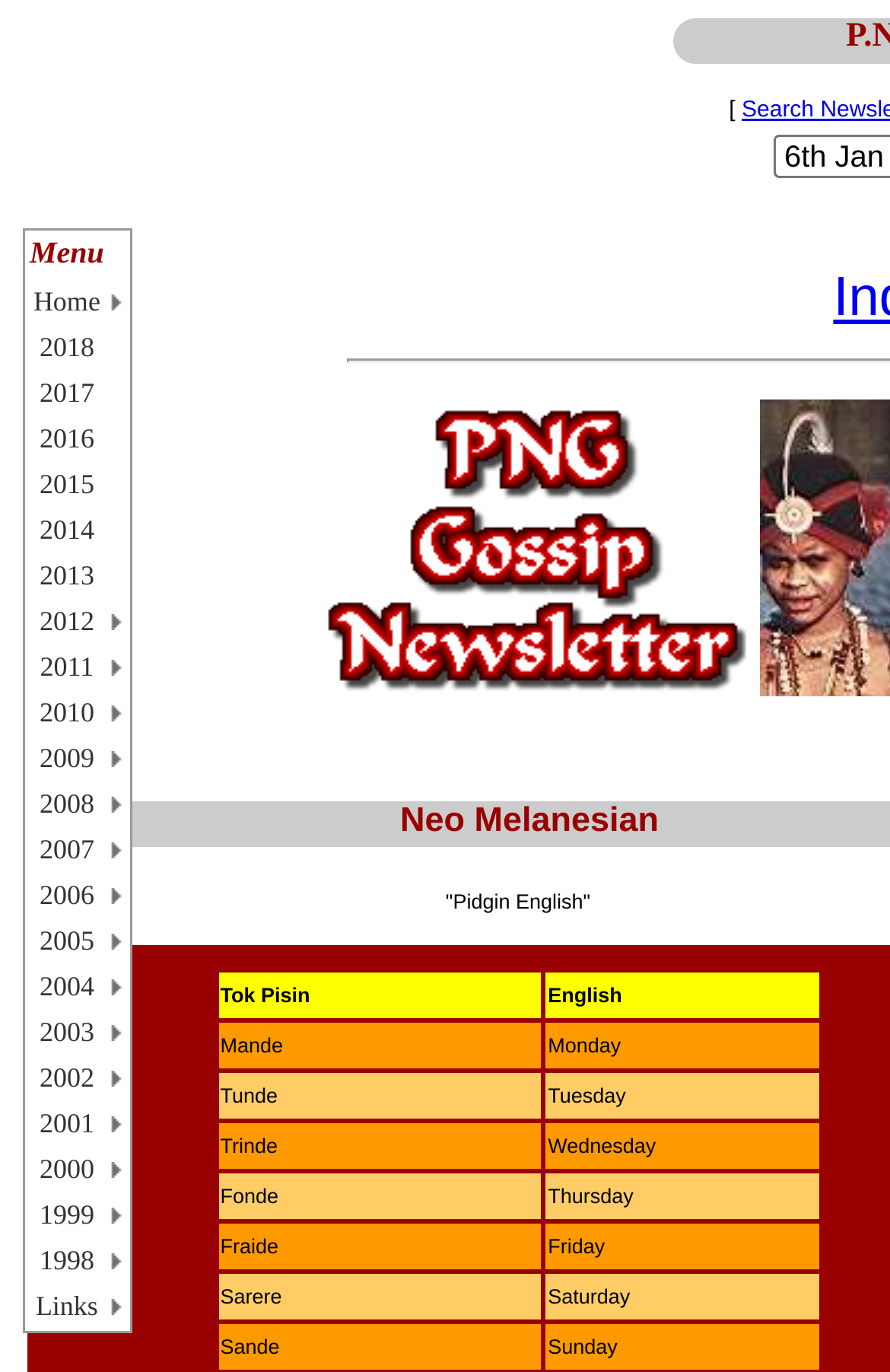What is the last year listed in the menu?
Ensure your answer is thorough and detailed.

I looked at the menu section and found that the last link is labeled '2014', which is the last year listed in the menu.